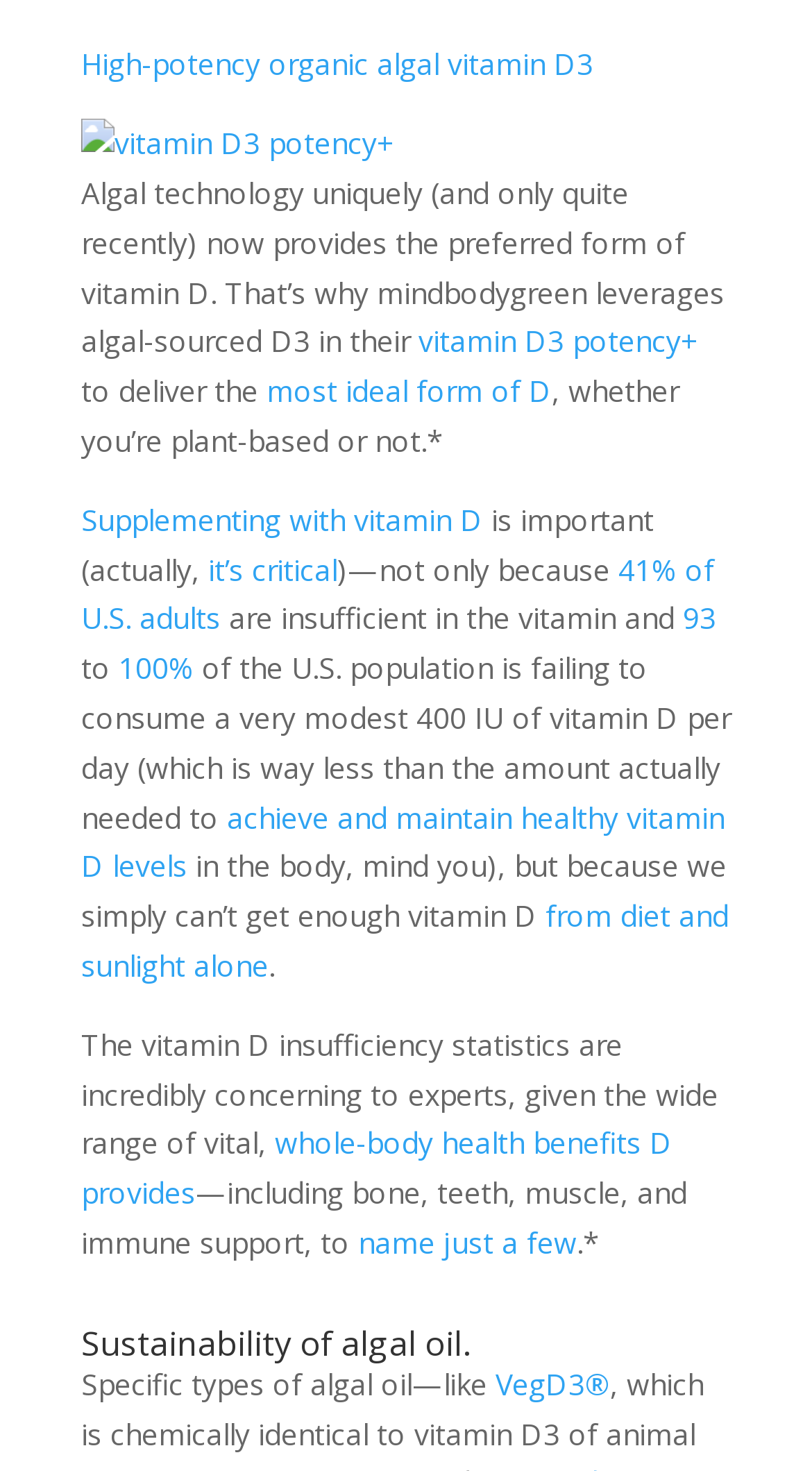Respond with a single word or phrase to the following question: What percentage of U.S. adults are insufficient in vitamin D?

41%